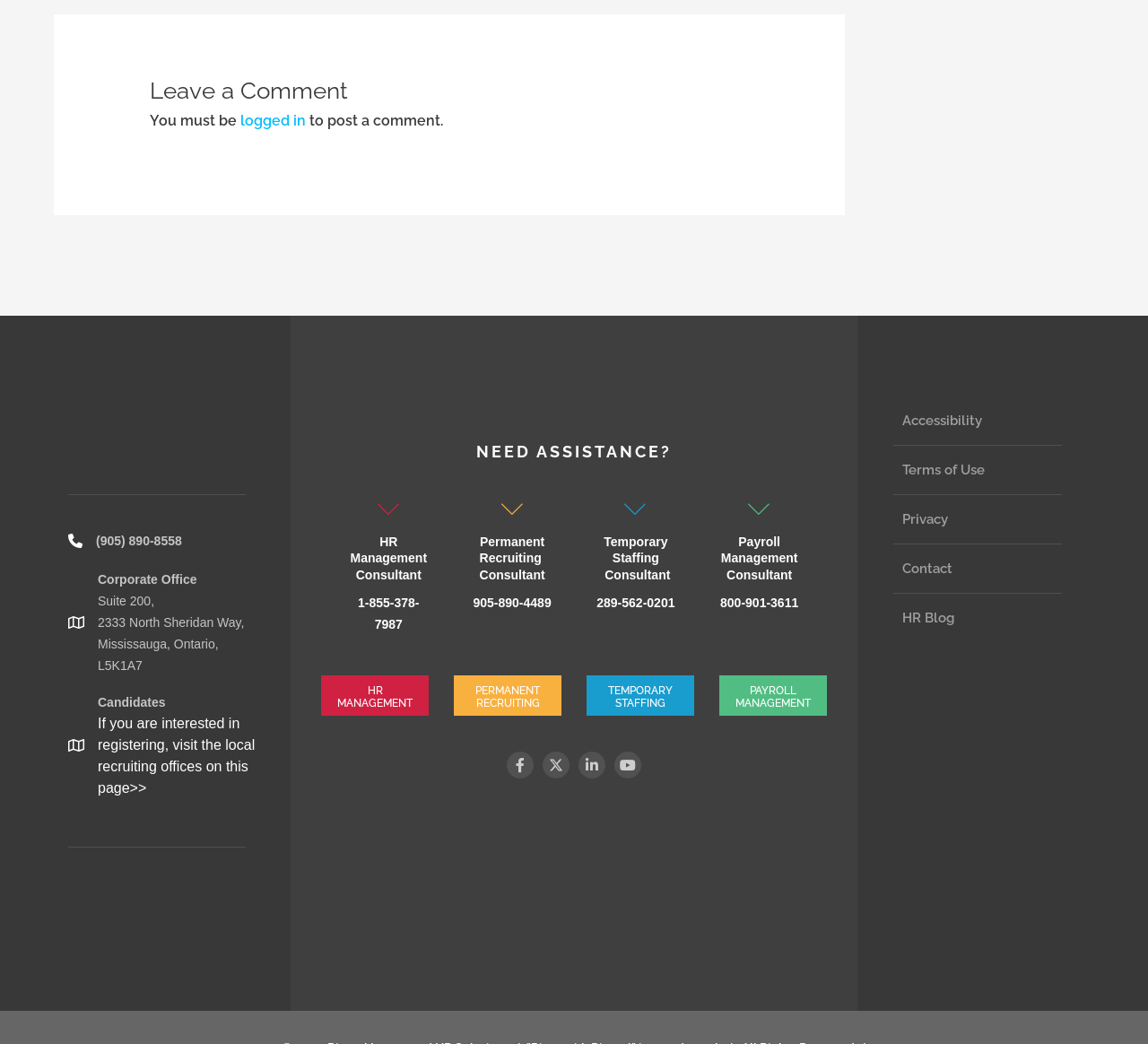Determine the bounding box coordinates of the clickable region to execute the instruction: "Contact HR Management Consultant". The coordinates should be four float numbers between 0 and 1, denoted as [left, top, right, bottom].

[0.312, 0.57, 0.365, 0.604]